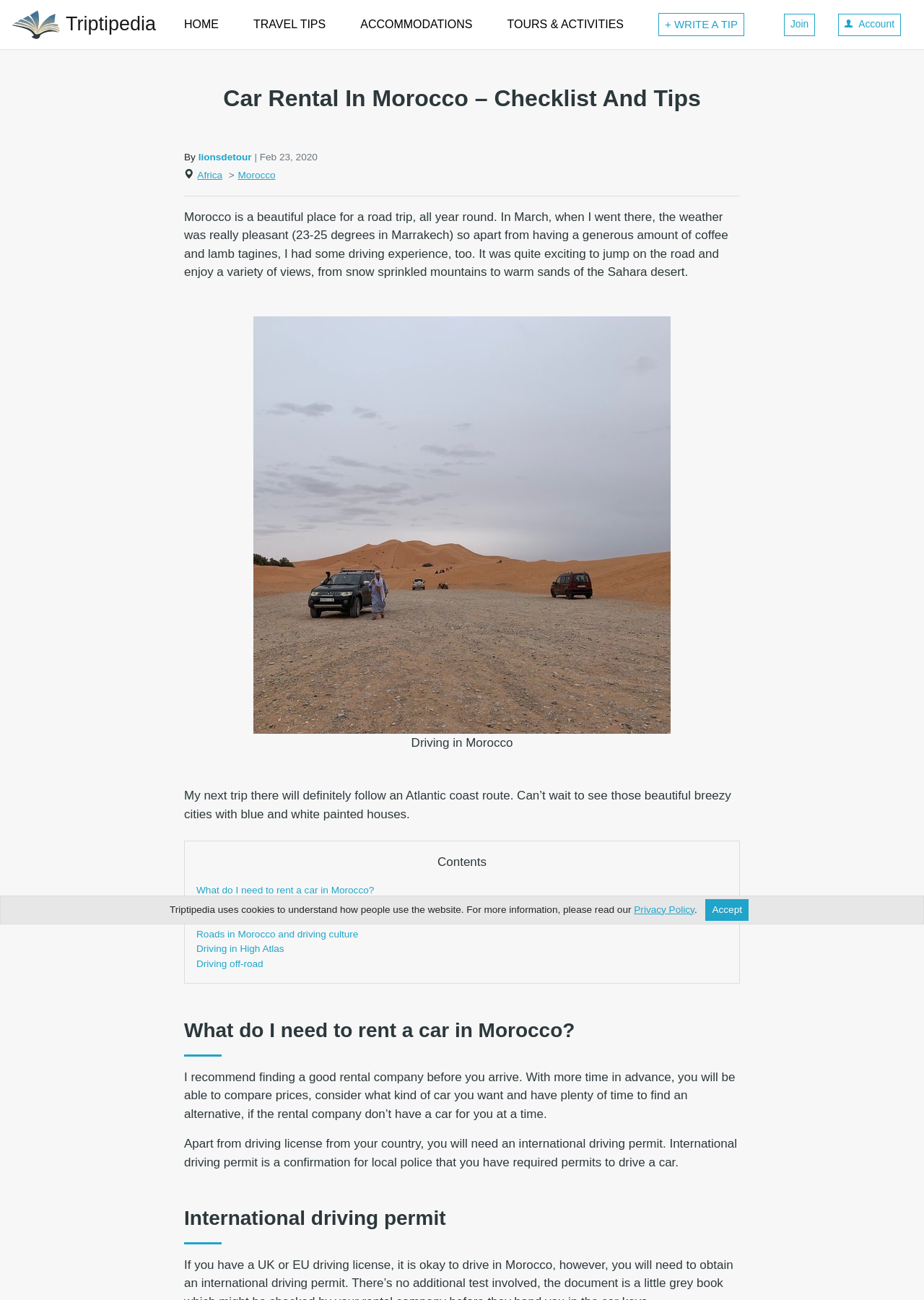Identify the bounding box coordinates of the HTML element based on this description: "Join".

[0.848, 0.01, 0.882, 0.028]